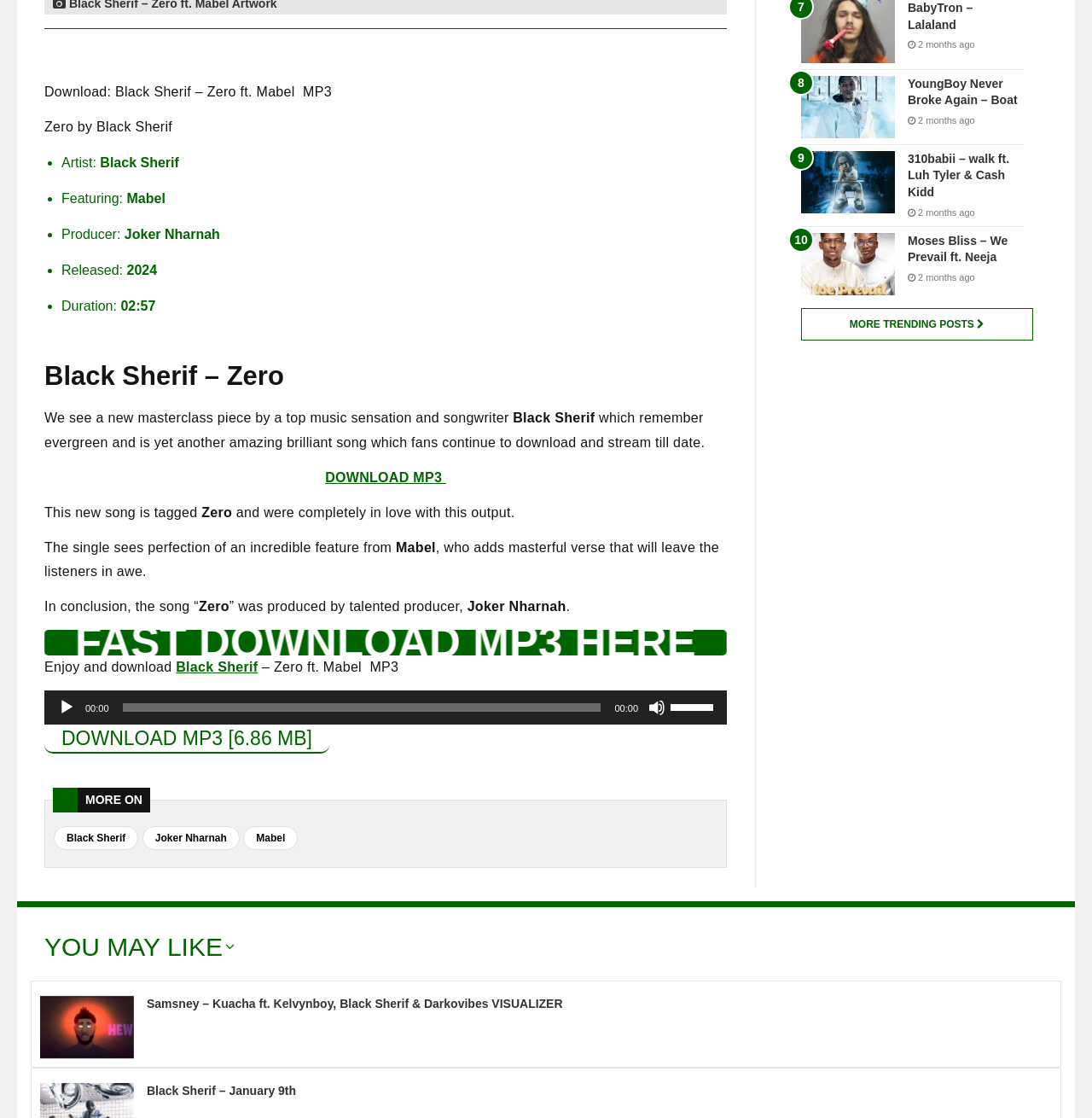Kindly determine the bounding box coordinates for the clickable area to achieve the given instruction: "Download MP3 with size 6.86 MB".

[0.041, 0.648, 0.302, 0.674]